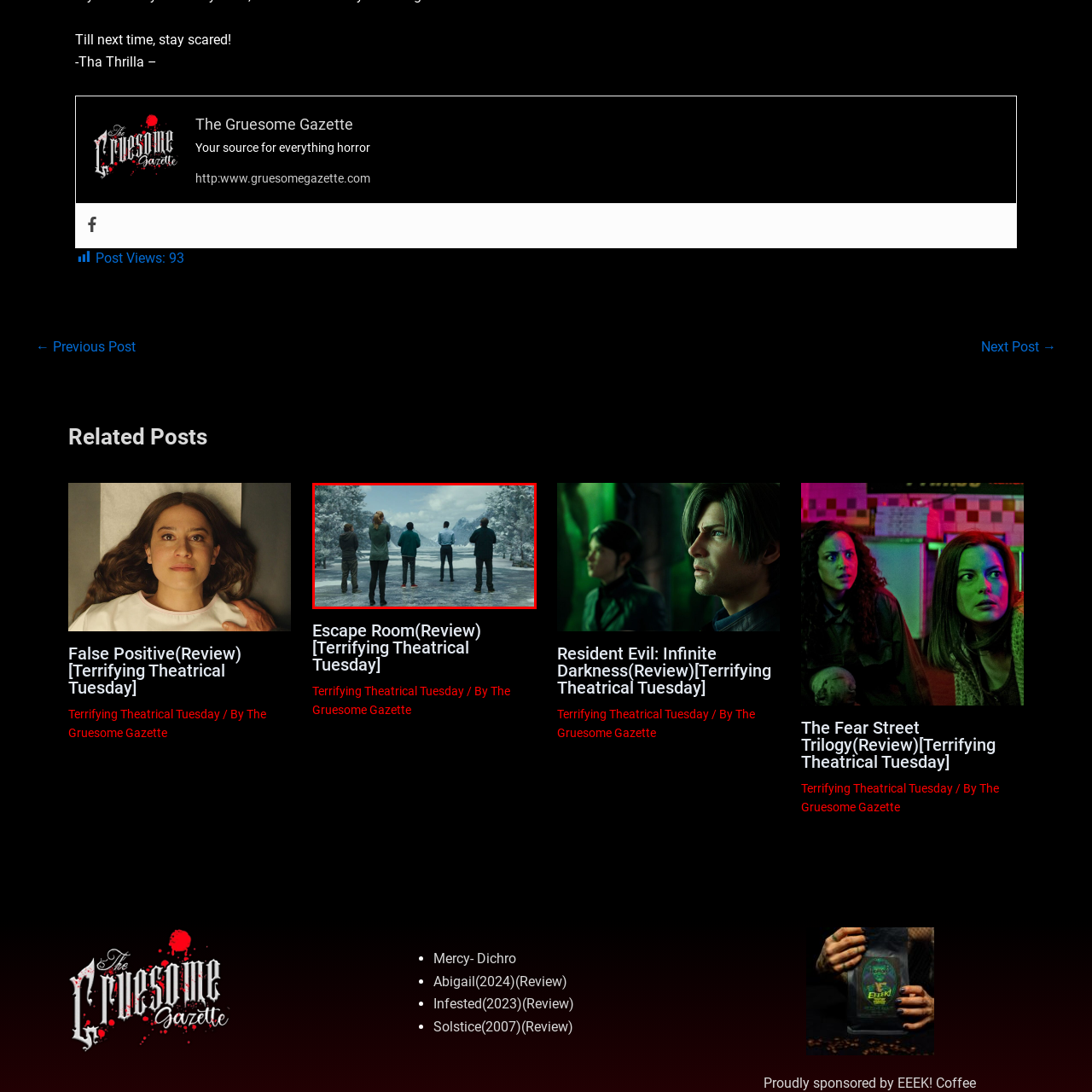Offer a complete and descriptive caption for the image marked by the red box.

The image depicts a group of five individuals standing in a serene, snowy landscape, facing a tranquil lake surrounded by snow-capped mountains. The scene conveys a sense of isolation and contemplation as the characters appear to be deep in thought. Each person is dressed in winter clothing, poised with their backs to the viewer, highlighting their collective experience. The natural beauty of the landscape contrasts with the emotional weight the group seems to bear, possibly hinting at a significant moment or decision in the narrative of "Escape Room (Review)". This scene evokes themes of adventure and psychological challenges inherent in thrillers, inviting viewers to ponder the unfolding story and the characters' journey.